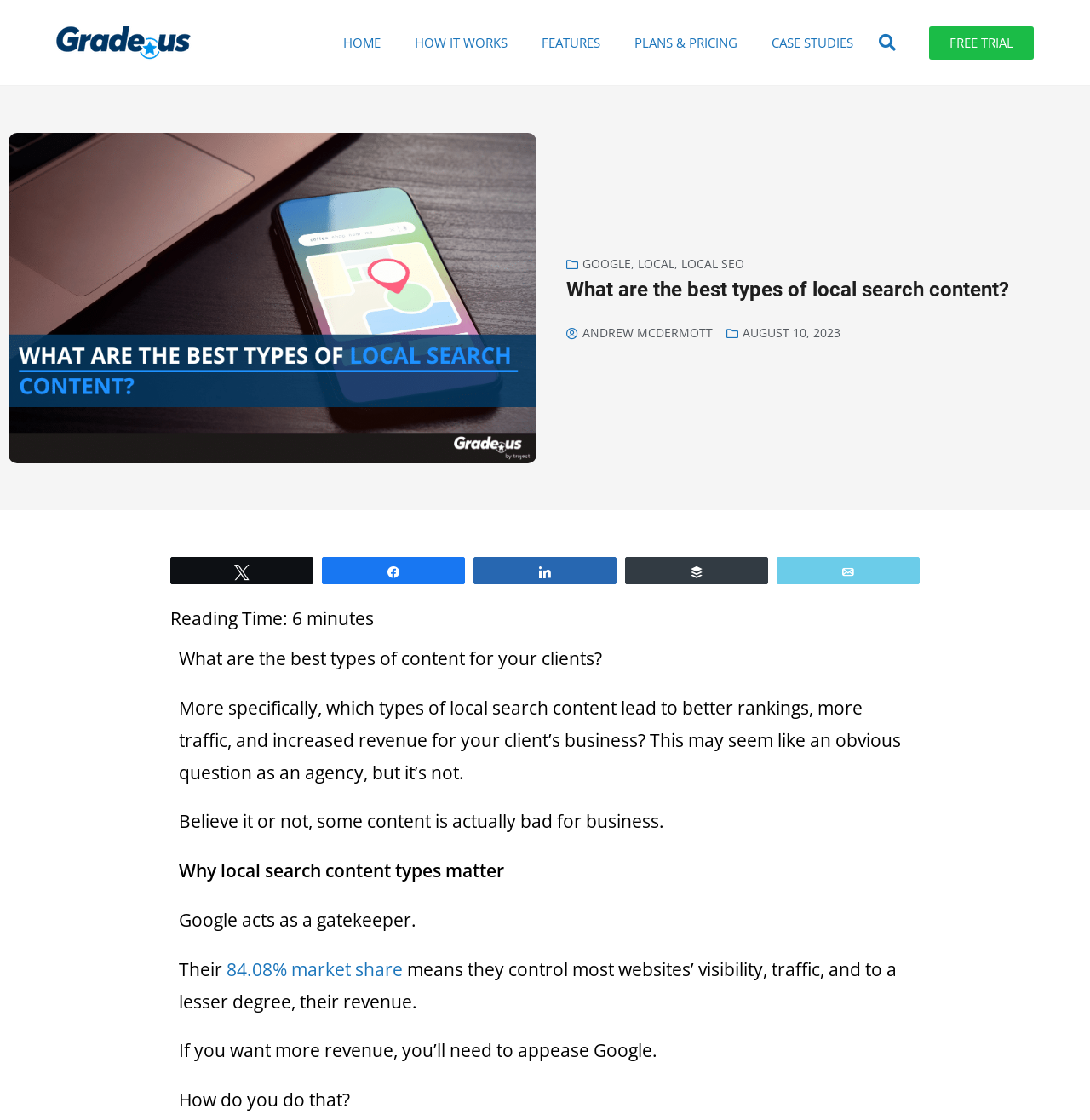What is the author's name?
Based on the content of the image, thoroughly explain and answer the question.

I found the author's name by looking at the text 'ANDREW MCDERMOTT', which is a static text element, indicating that it's the author's name.